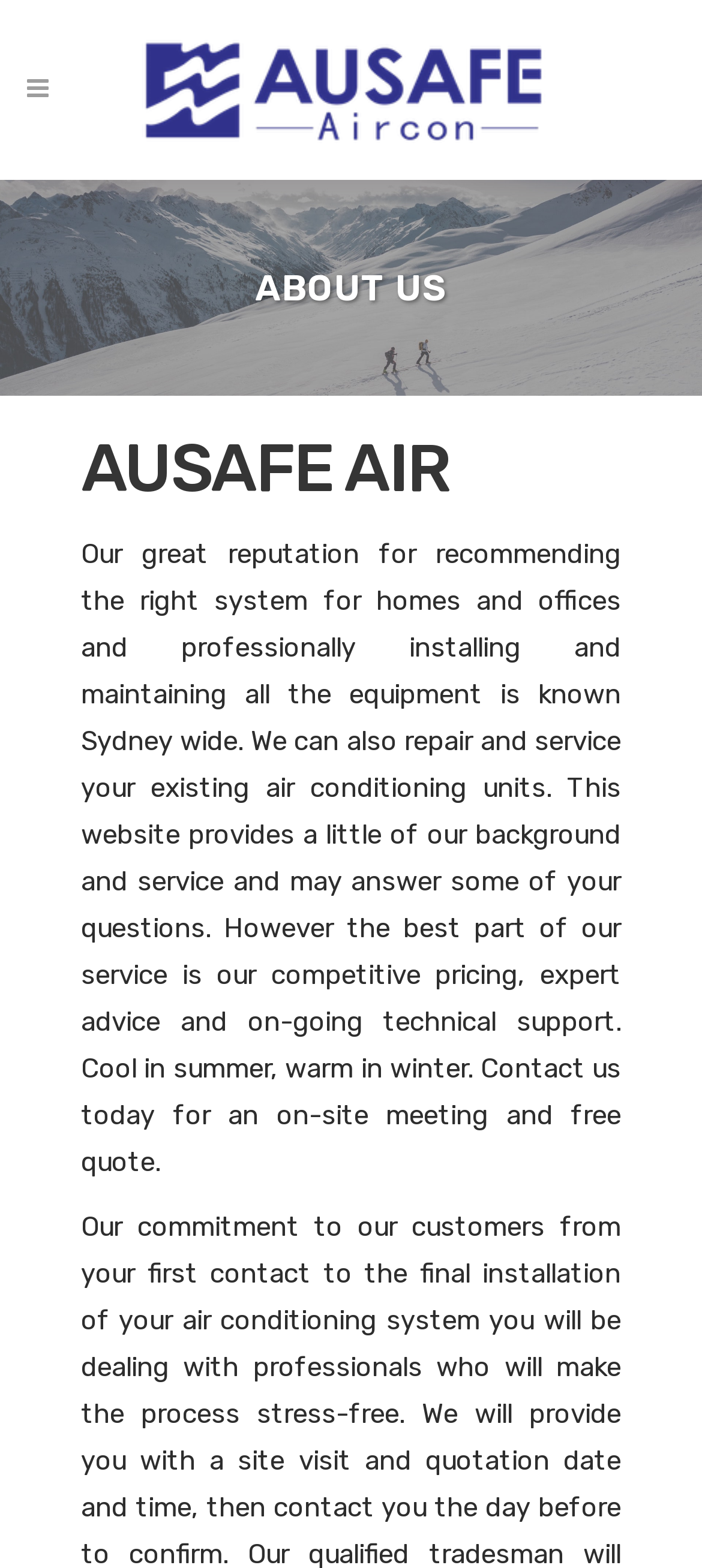Please look at the image and answer the question with a detailed explanation: What is the company's name?

The company's name can be found in the logo link at the top of the page, which is an image with the text 'Logo'. Additionally, the heading 'AUSAFE AIR' is also a part of the company's name.